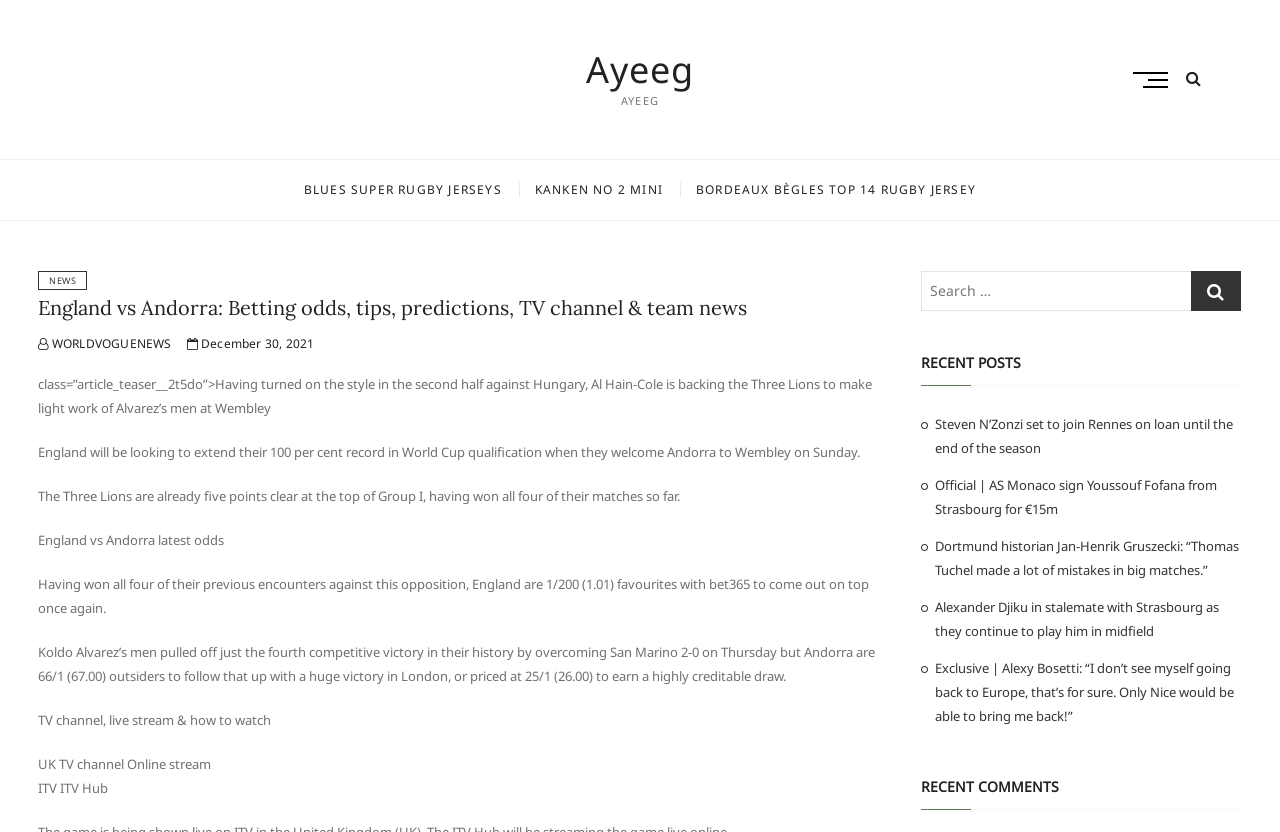Identify the bounding box coordinates of the region that needs to be clicked to carry out this instruction: "Read the 'England vs Andorra: Betting odds, tips, predictions, TV channel & team news' article". Provide these coordinates as four float numbers ranging from 0 to 1, i.e., [left, top, right, bottom].

[0.03, 0.355, 0.688, 0.385]